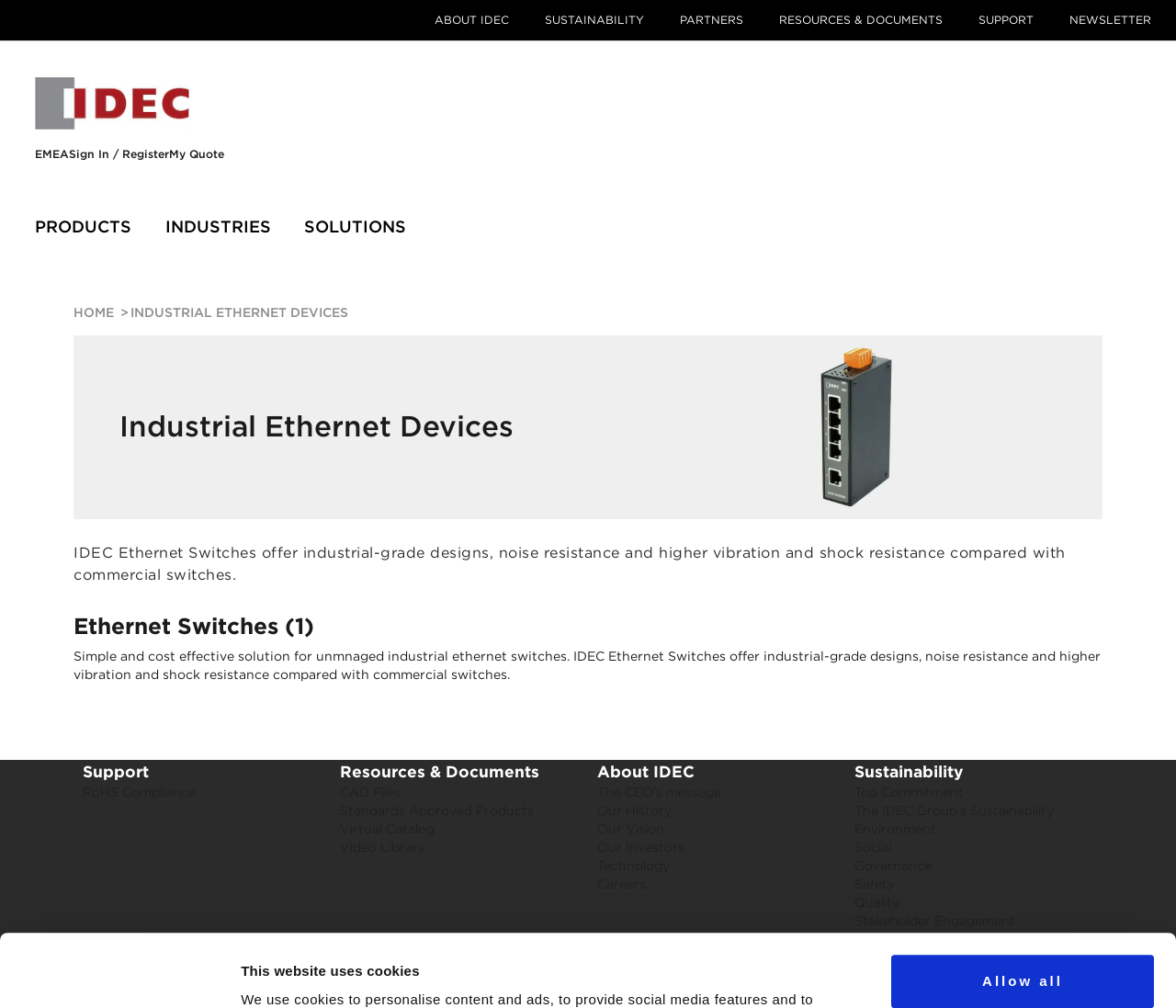Please identify the bounding box coordinates of the region to click in order to complete the given instruction: "learn about Ethernet Switches". The coordinates should be four float numbers between 0 and 1, i.e., [left, top, right, bottom].

[0.062, 0.605, 0.267, 0.637]